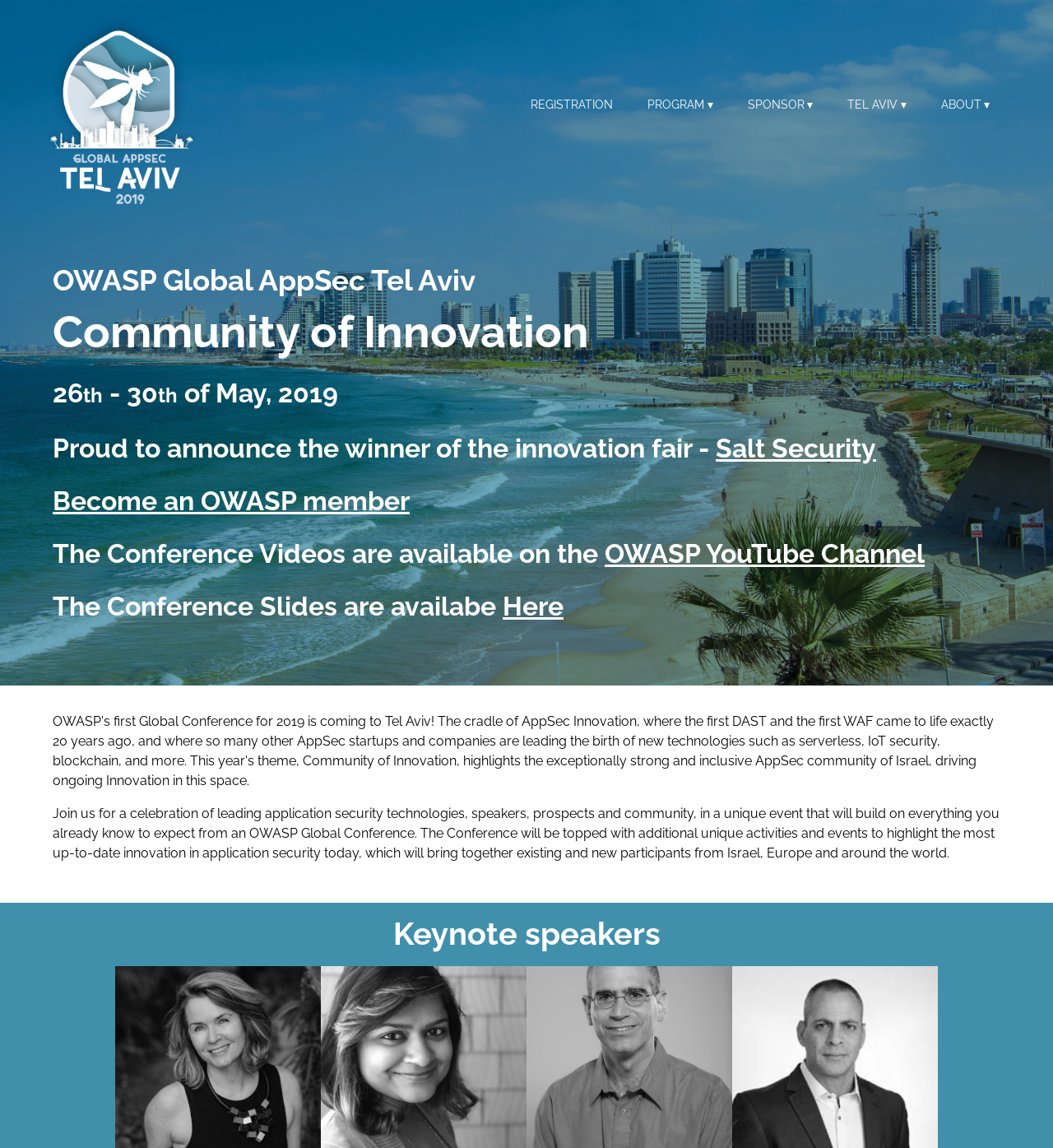Locate the bounding box coordinates of the element to click to perform the following action: 'Visit the OWASP YouTube Channel'. The coordinates should be given as four float values between 0 and 1, in the form of [left, top, right, bottom].

[0.574, 0.469, 0.878, 0.495]